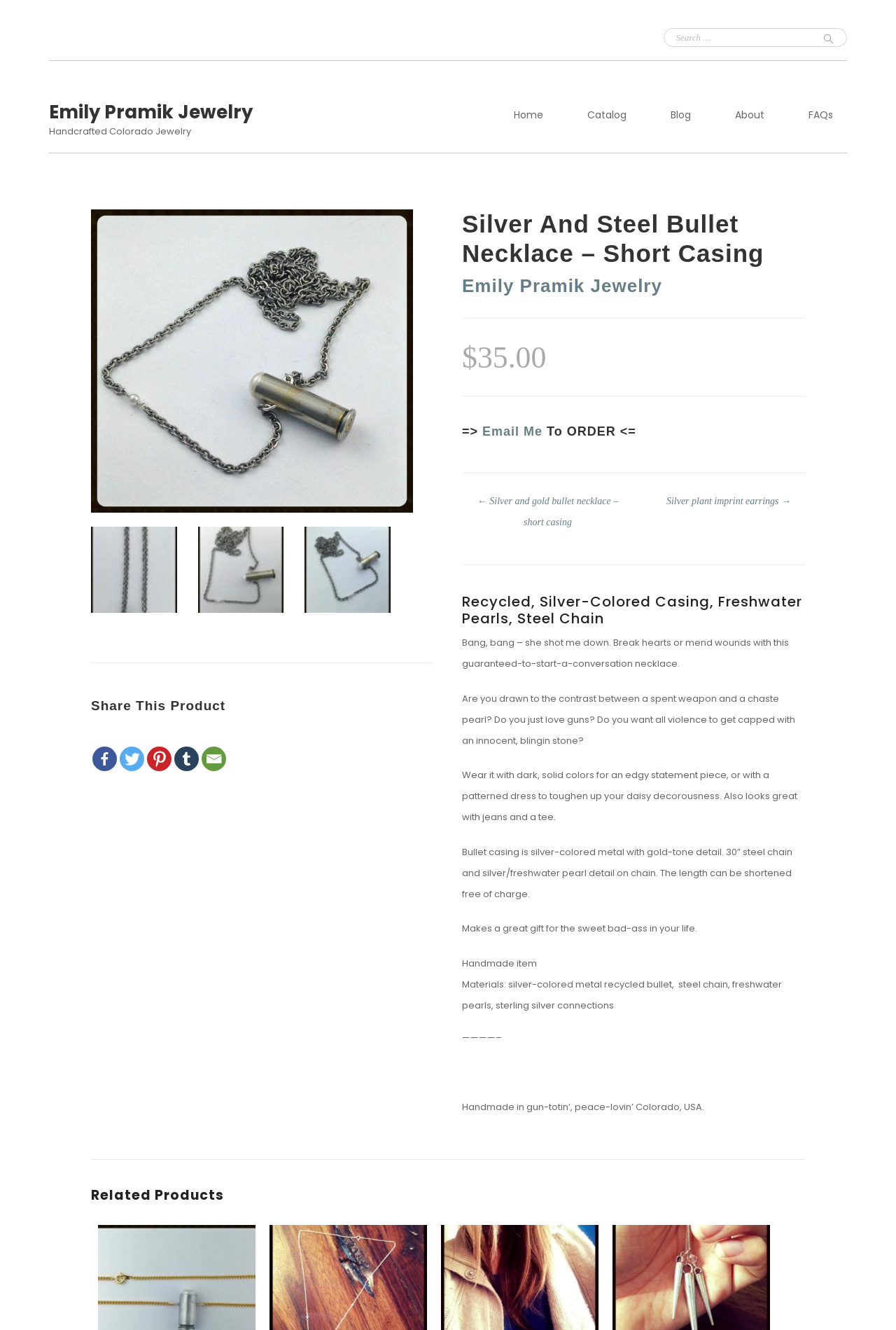Identify the bounding box coordinates of the element to click to follow this instruction: 'Email to order'. Ensure the coordinates are four float values between 0 and 1, provided as [left, top, right, bottom].

[0.538, 0.319, 0.606, 0.329]